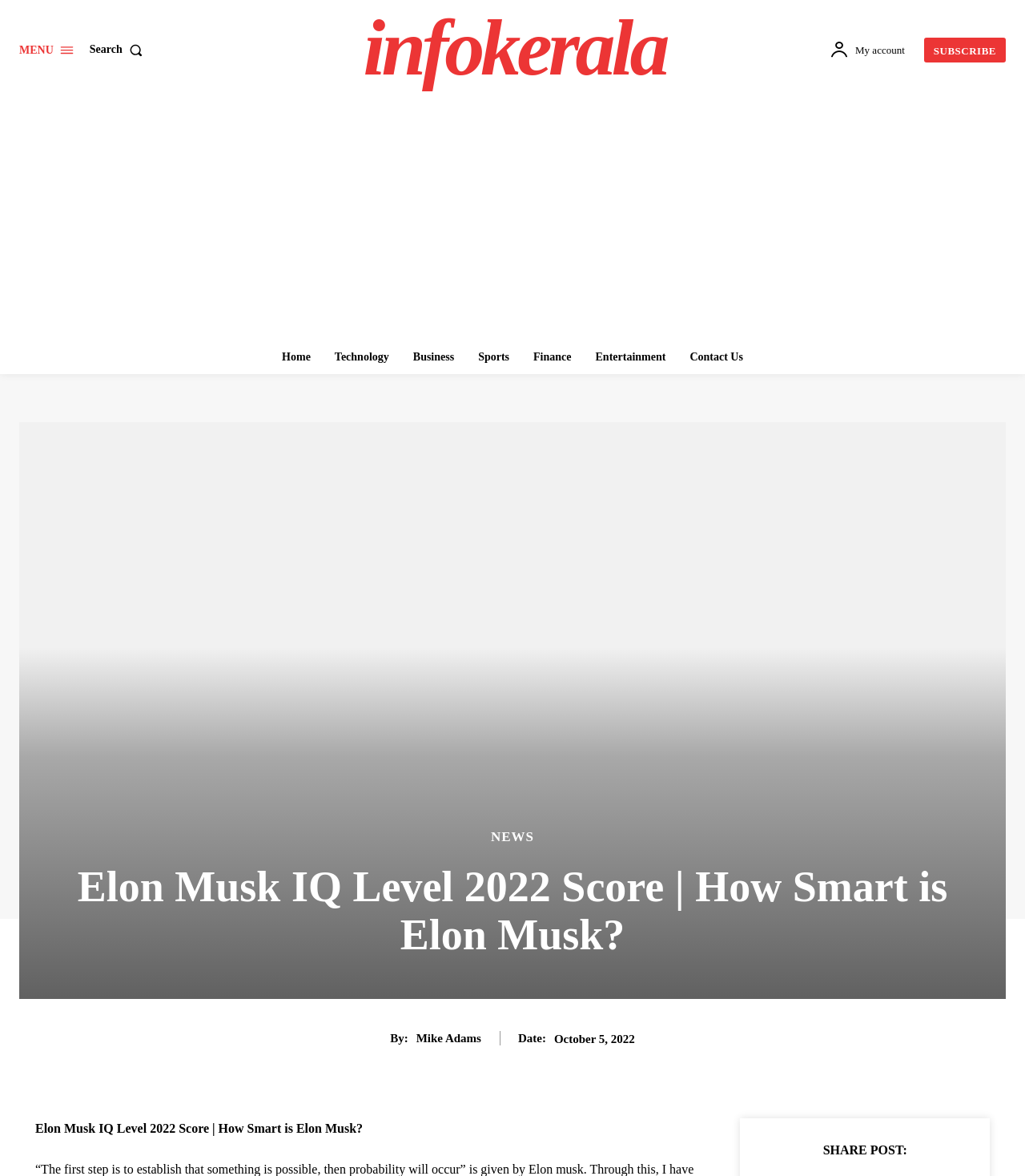What is the text of the top-left link?
Look at the image and respond with a single word or a short phrase.

MENU